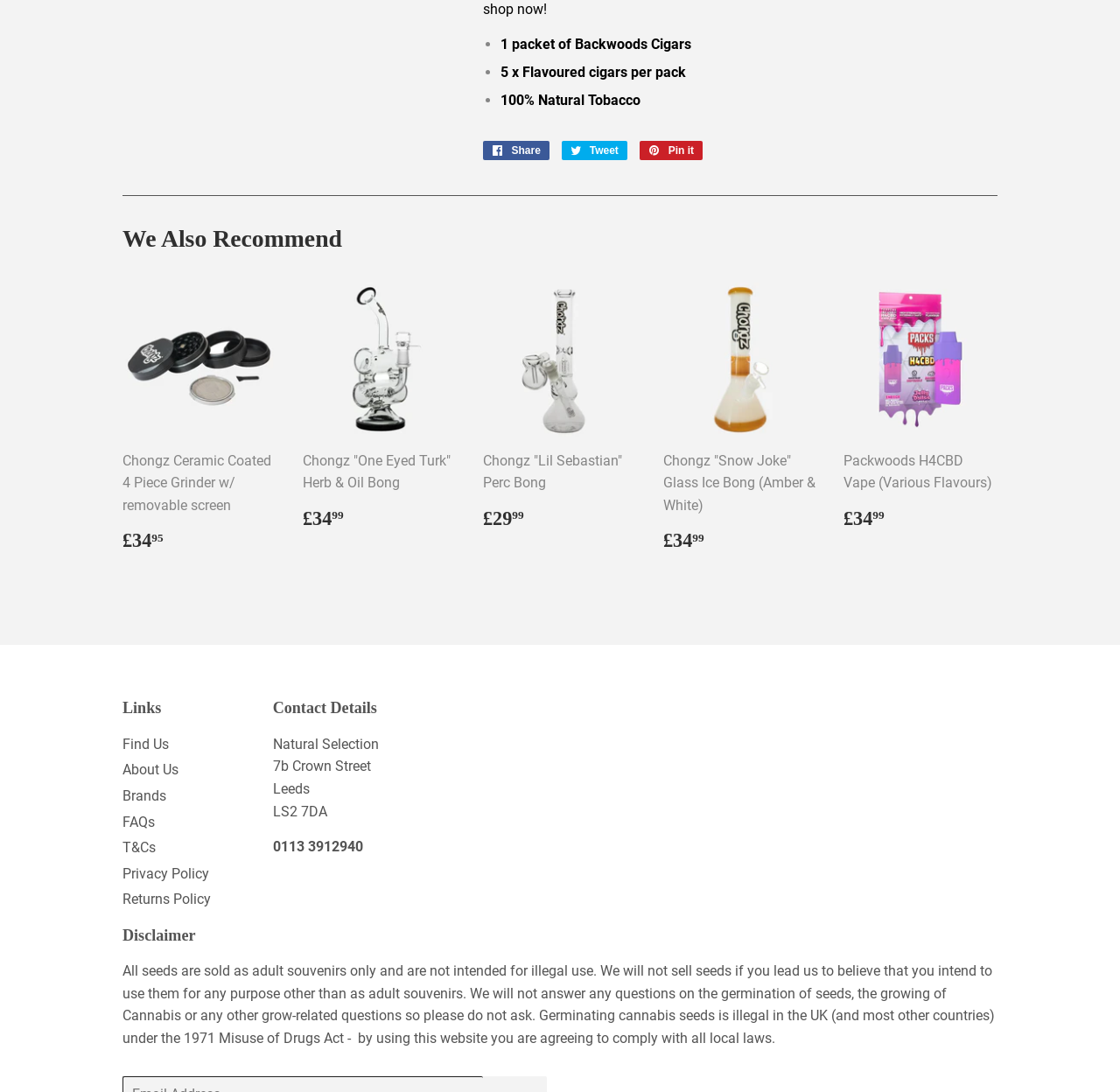Identify the bounding box coordinates necessary to click and complete the given instruction: "View Chongz Ceramic Coated 4 Piece Grinder w/ removable screen".

[0.109, 0.259, 0.247, 0.519]